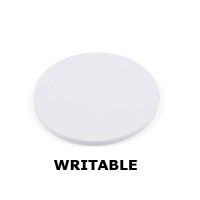What is the ex-tax price of the T5577 RFID Tag?
Provide an in-depth and detailed explanation in response to the question.

The ex-tax price of the T5577 RFID Tag can be found in the caption, which states that the product is priced at 1.33€ with an ex-tax price of 1.10€.